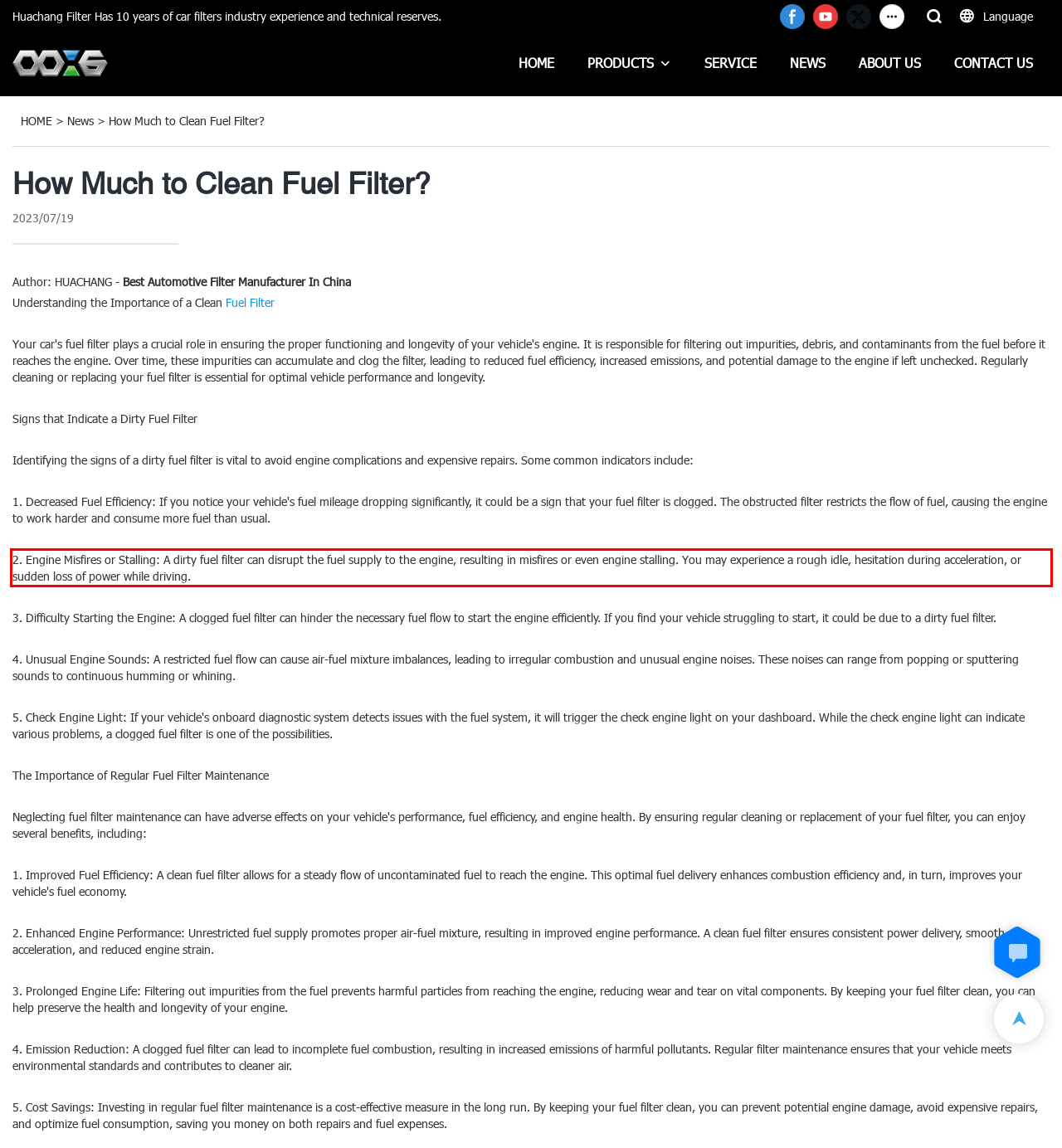Using the provided screenshot of a webpage, recognize the text inside the red rectangle bounding box by performing OCR.

2. Engine Misfires or Stalling: A dirty fuel filter can disrupt the fuel supply to the engine, resulting in misfires or even engine stalling. You may experience a rough idle, hesitation during acceleration, or sudden loss of power while driving.